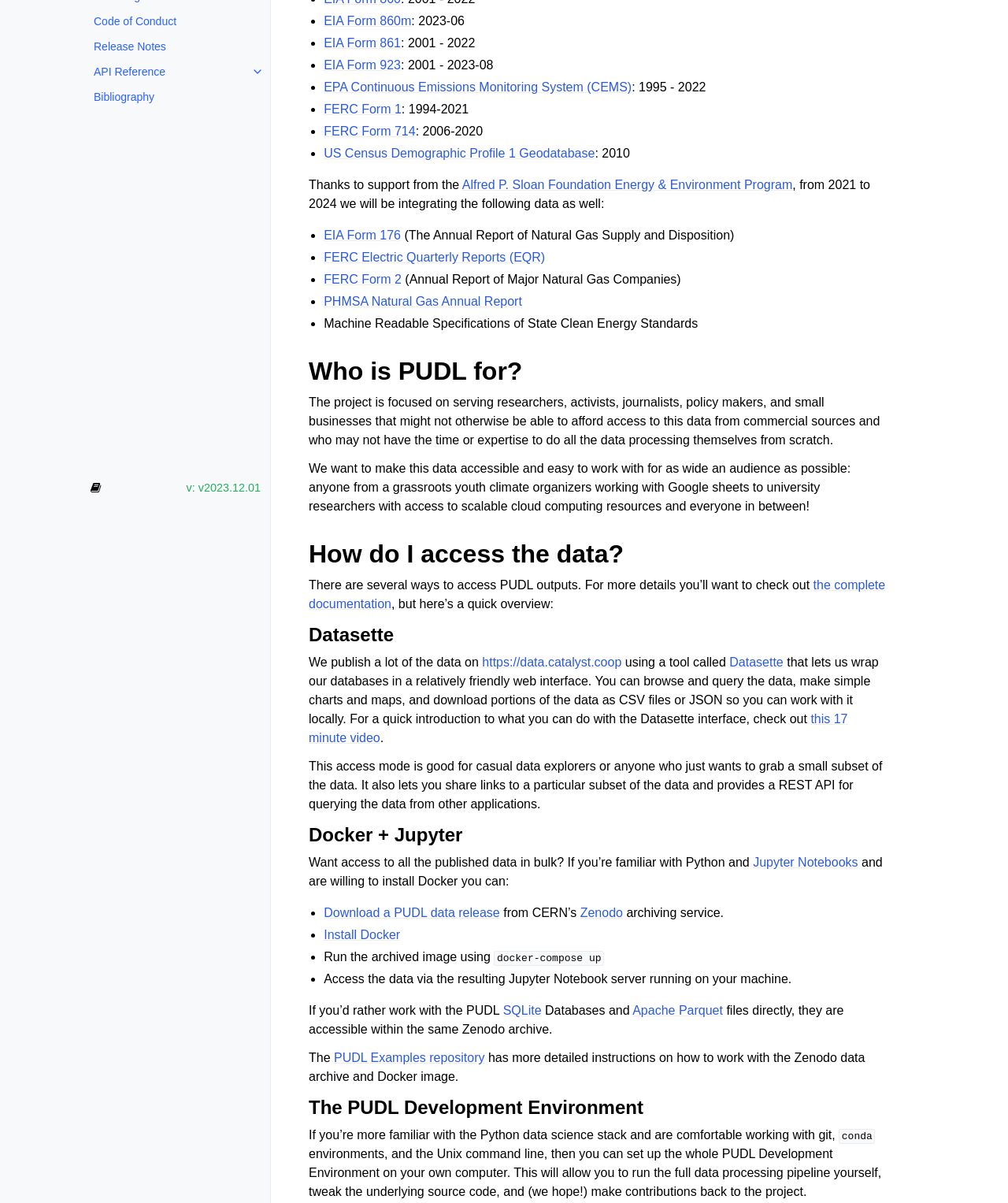Show the bounding box coordinates for the HTML element described as: "Install Docker".

[0.321, 0.772, 0.397, 0.783]